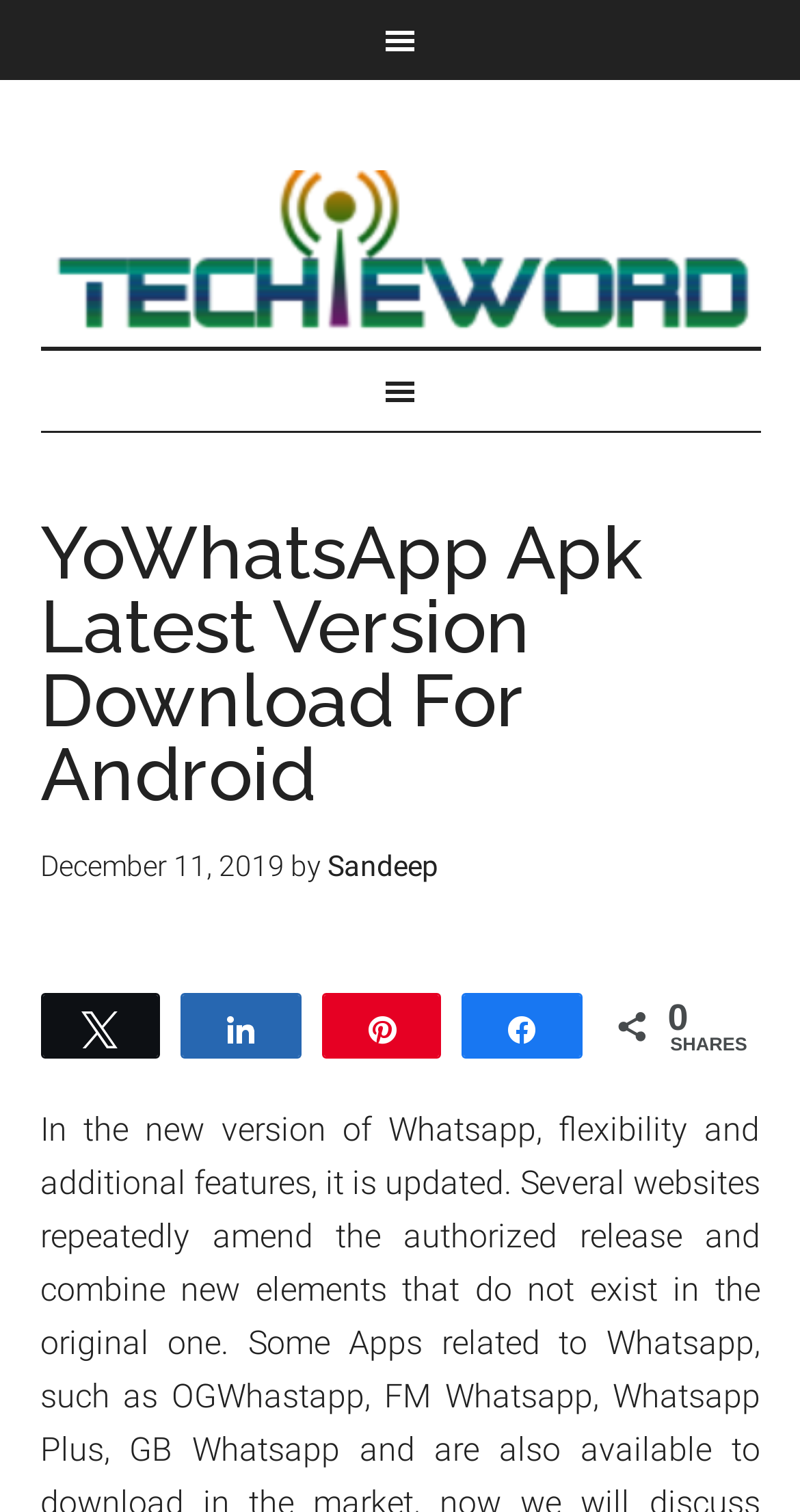Carefully examine the image and provide an in-depth answer to the question: What is the date of the article?

I found the date of the article by looking at the time element in the header section, which contains the static text 'December 11, 2019'.